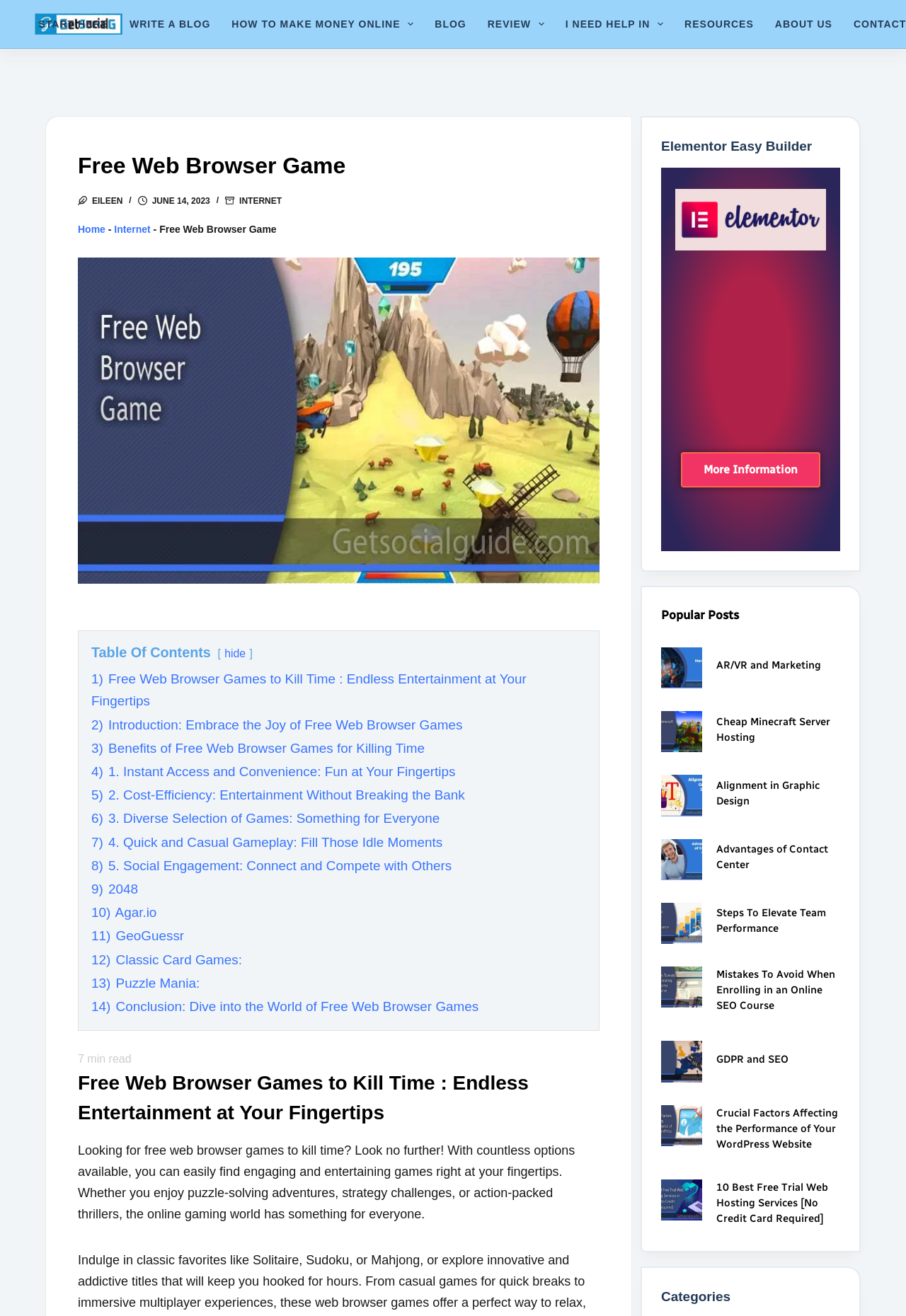Bounding box coordinates must be specified in the format (top-left x, top-left y, bottom-right x, bottom-right y). All values should be floating point numbers between 0 and 1. What are the bounding box coordinates of the UI element described as: alt="Cheap Minecraft Server Hosting"

[0.73, 0.54, 0.775, 0.572]